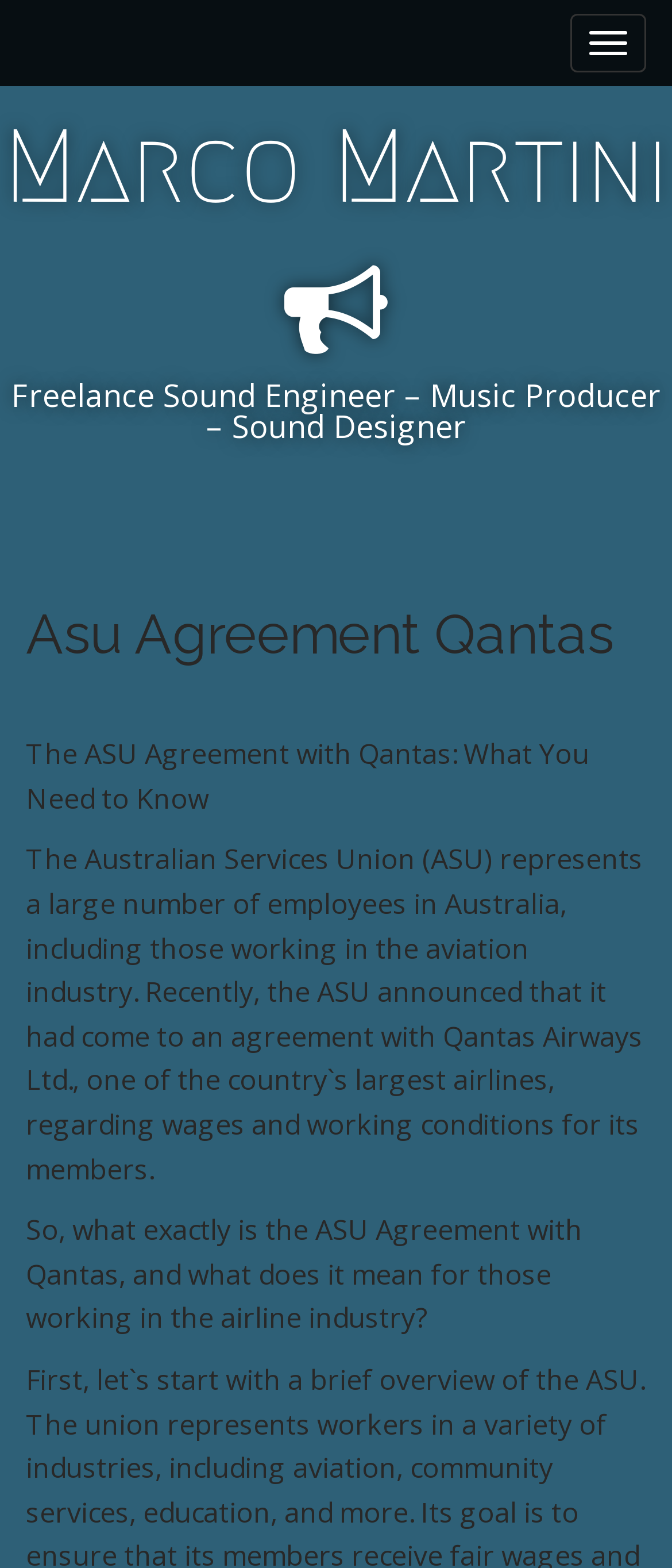What is the topic of the article?
Give a detailed response to the question by analyzing the screenshot.

The topic of the article is the ASU Agreement with Qantas, as indicated by the heading 'Asu Agreement Qantas' and the static text 'The ASU Agreement with Qantas: What You Need to Know'.